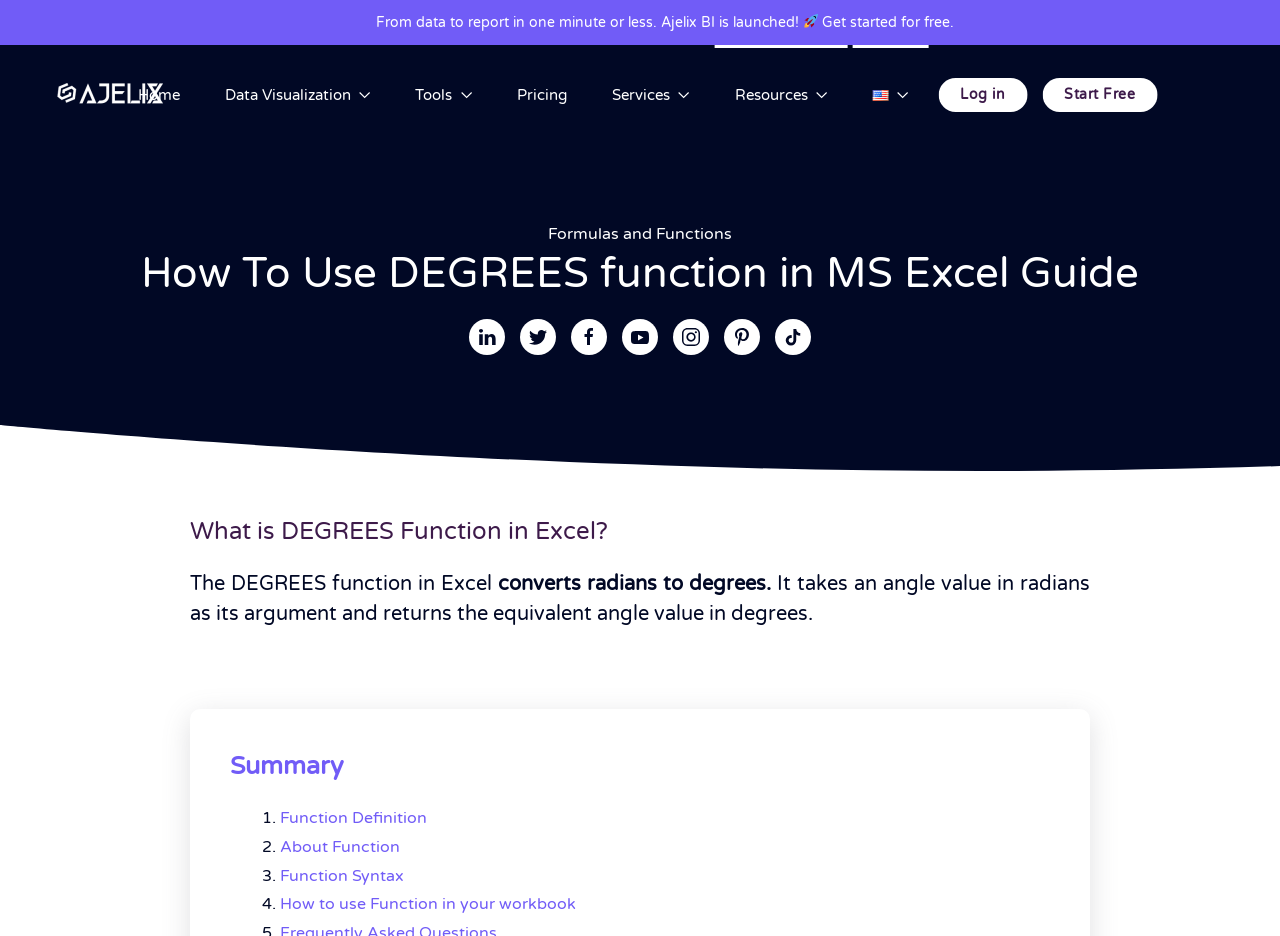Please determine the bounding box coordinates for the element with the description: "aria-label="Back to home"".

[0.031, 0.048, 0.138, 0.155]